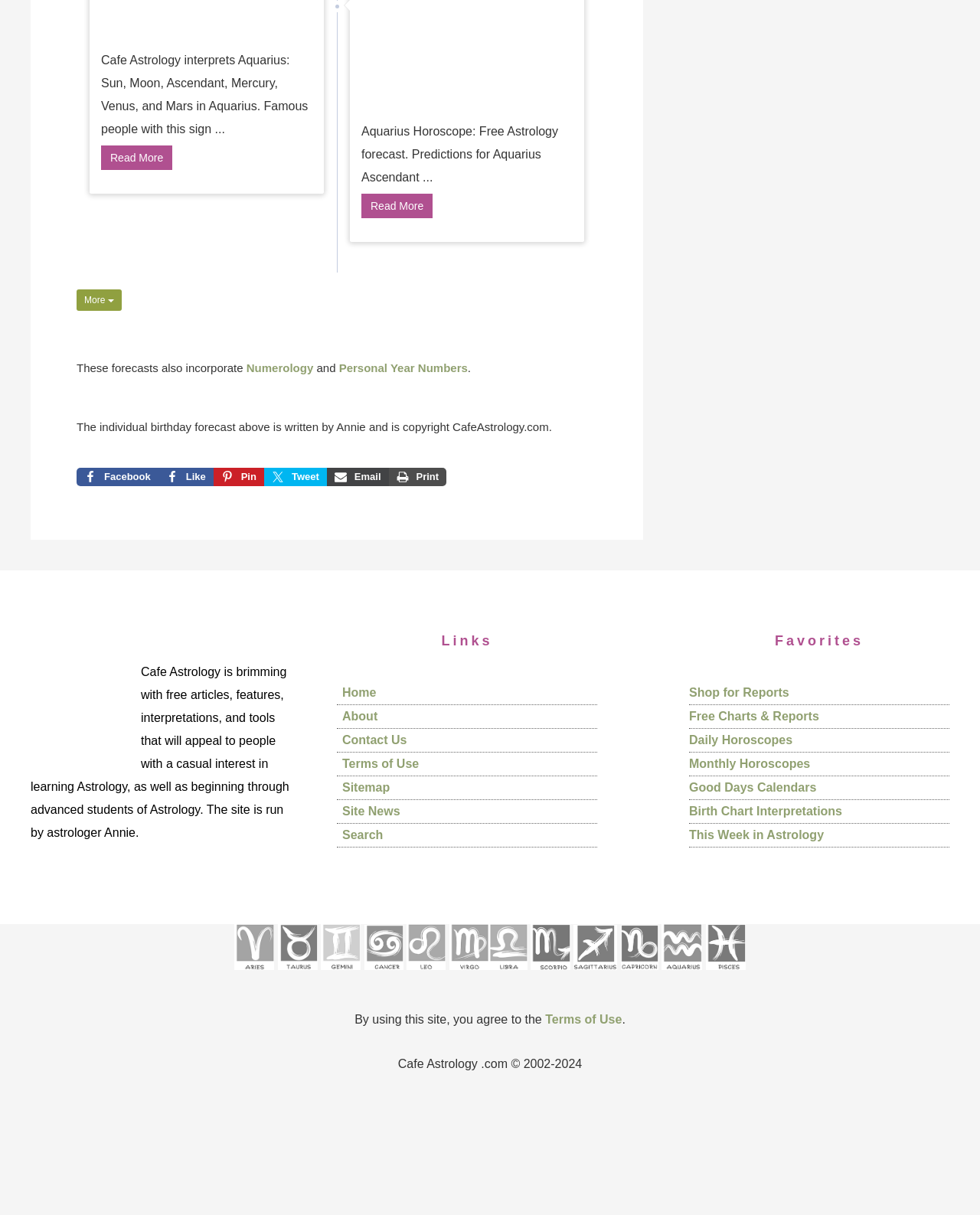Find the bounding box coordinates for the area that must be clicked to perform this action: "Read more about Aquarius Ascendant Horoscope".

[0.369, 0.047, 0.486, 0.058]